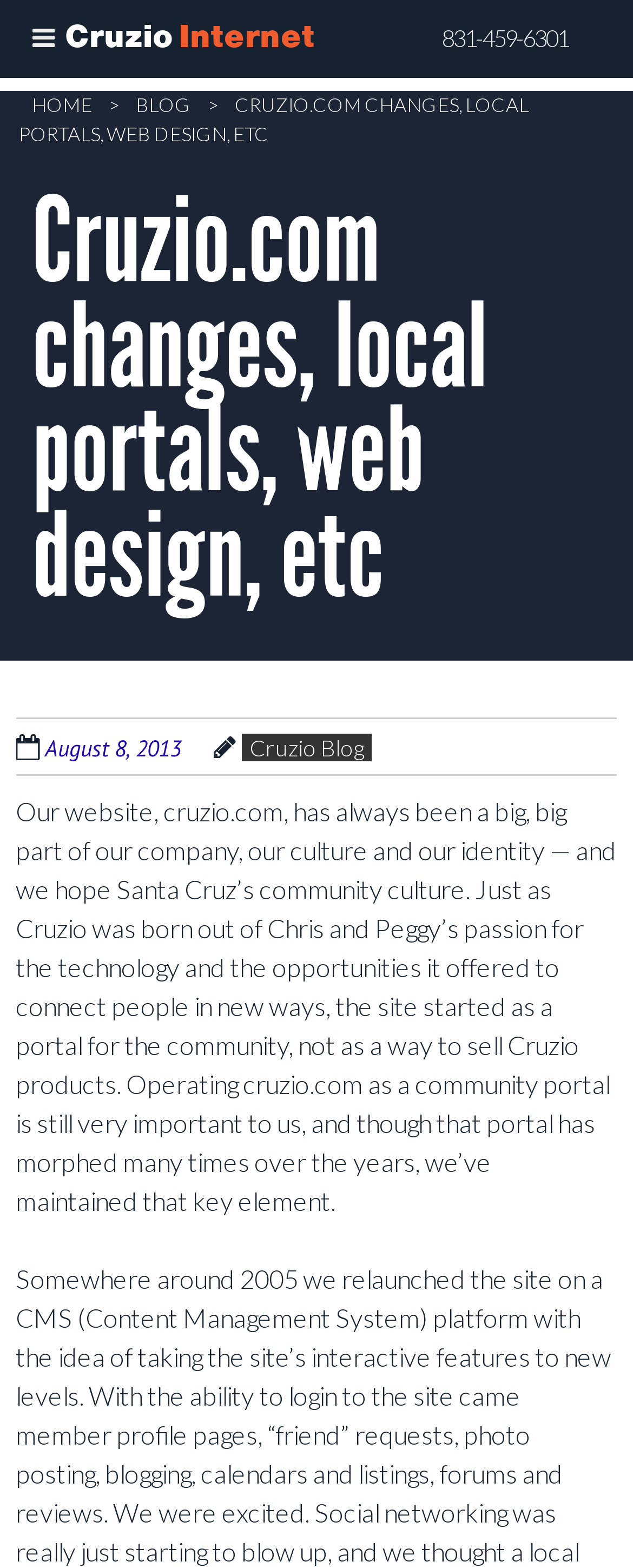What is the date mentioned on the webpage?
Please elaborate on the answer to the question with detailed information.

The date can be found in the link element 'August 8, 2013' with bounding box coordinates [0.071, 0.466, 0.338, 0.486].